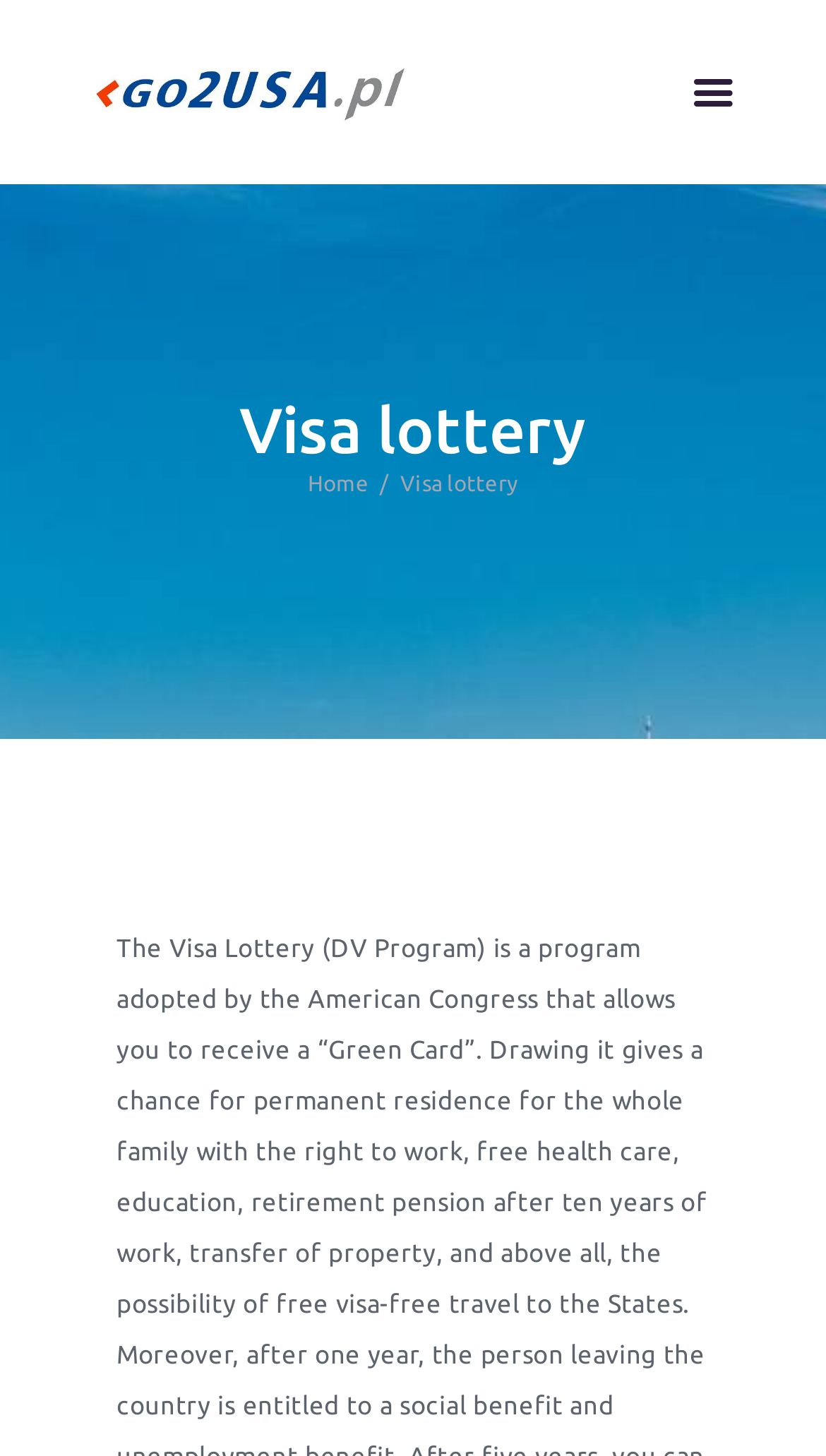Using the given element description, provide the bounding box coordinates (top-left x, top-left y, bottom-right x, bottom-right y) for the corresponding UI element in the screenshot: How to Build a Website

None